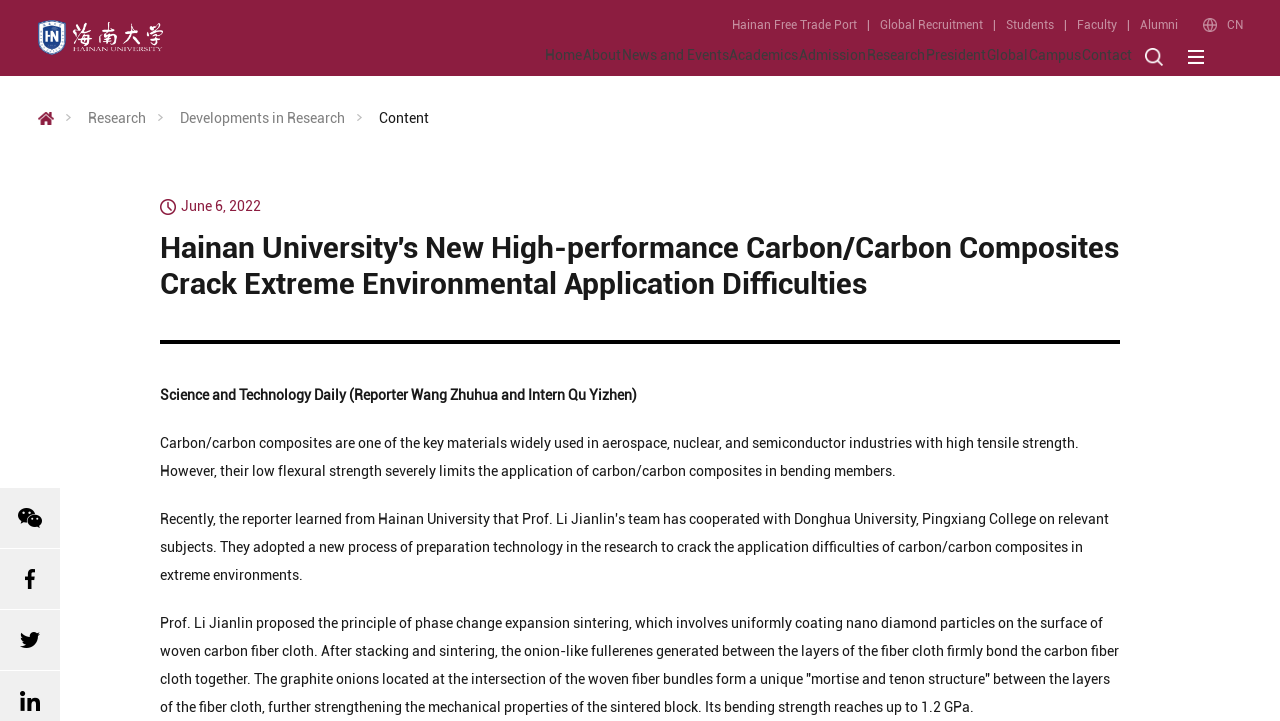What is the material being discussed in the article?
Please provide a single word or phrase as your answer based on the image.

Carbon/carbon composites